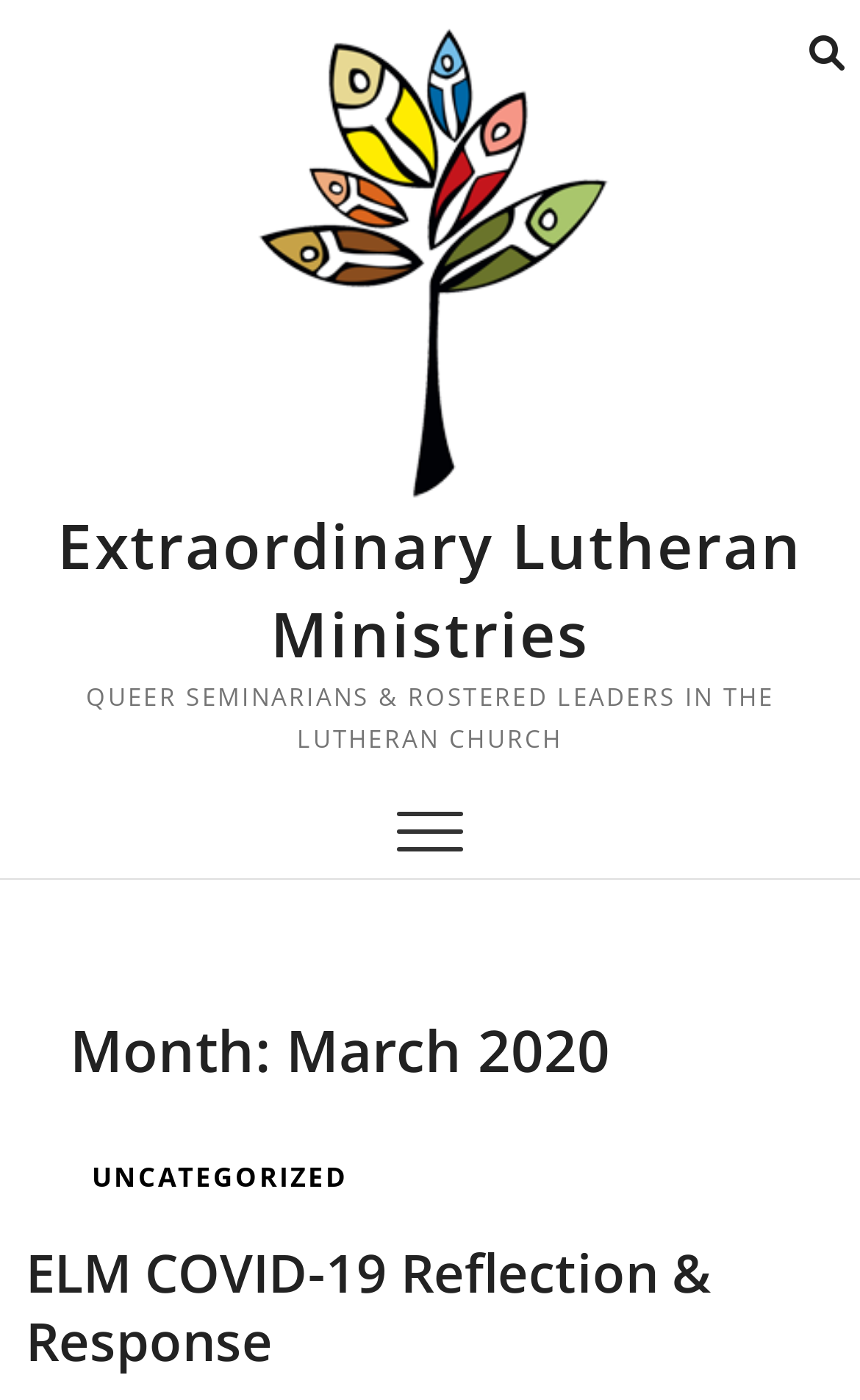Give a detailed account of the webpage, highlighting key information.

The webpage is about Extraordinary Lutheran Ministries, specifically focusing on March 2020. At the top left, there is an ELM logo, which is a clickable link. To the right of the logo, there is a link to the organization's main page. Below the logo, there is a heading that reads "QUEER SEMINARIANS & ROSTERED LEADERS IN THE LUTHERAN CHURCH". 

On the top right, there is a button with a search icon. Below it, there is a main menu navigation section that takes up most of the top area of the page. The menu has a button that, when expanded, reveals the primary menu.

The main content area of the page is divided into sections. At the top, there is a header section that displays the month, "March 2020". Below it, there is a section with a heading "ELM COVID-19 Reflection & Response", which is also a clickable link. There is another link to the right of this heading, labeled "UNCATEGORIZED".